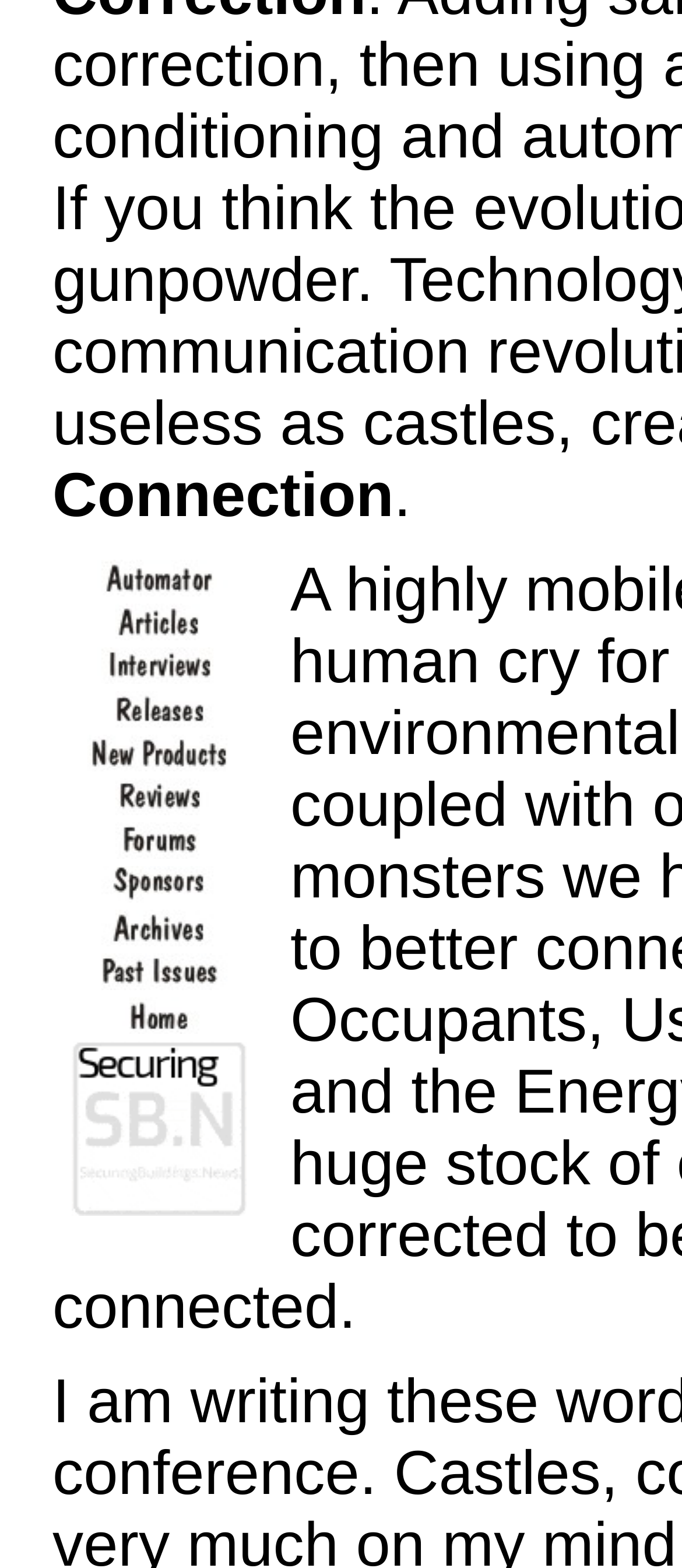Please answer the following question using a single word or phrase: 
What is the first link on the webpage?

The Automator